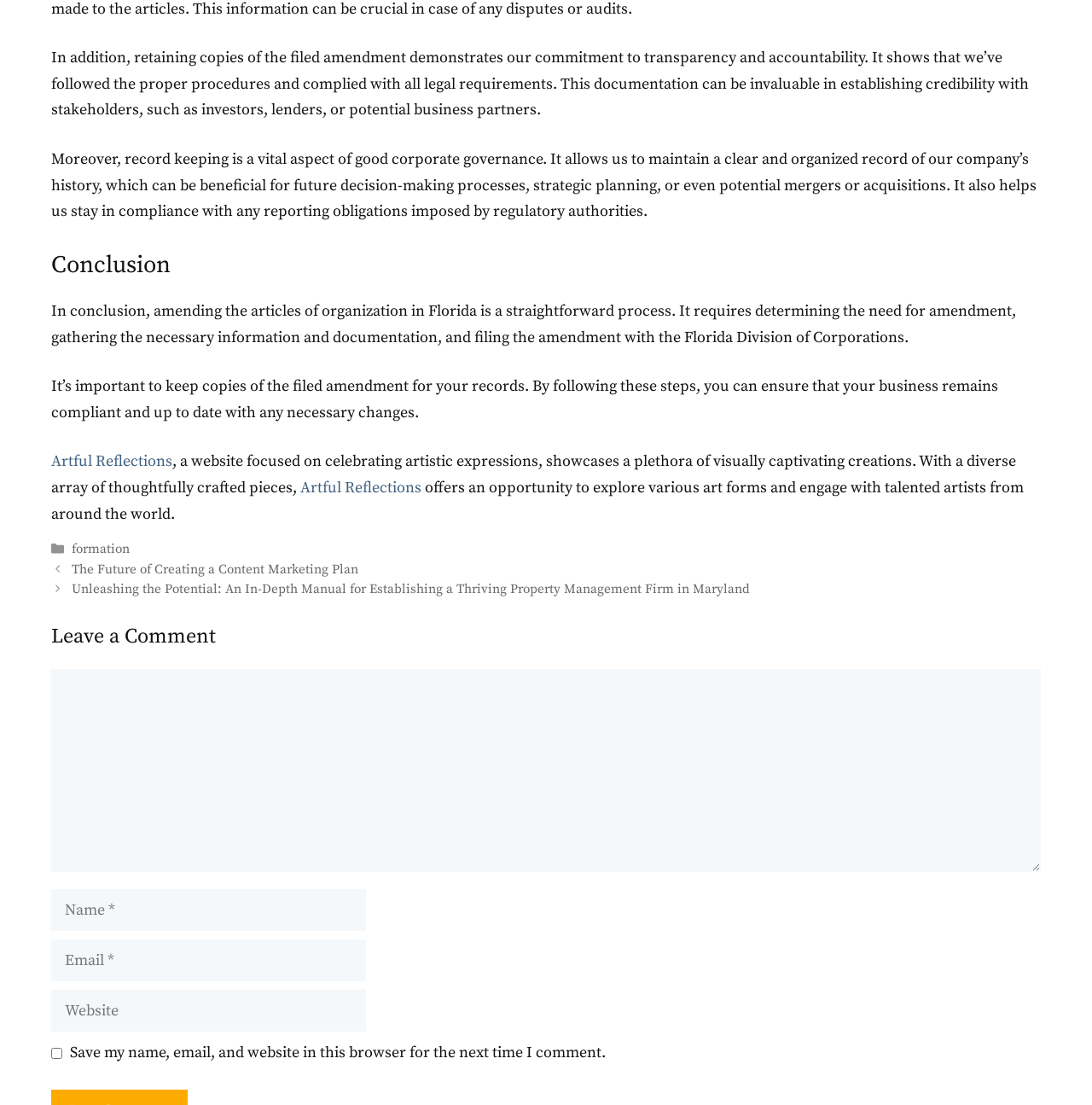What is the purpose of retaining copies of filed amendments? Based on the image, give a response in one word or a short phrase.

Transparency and accountability